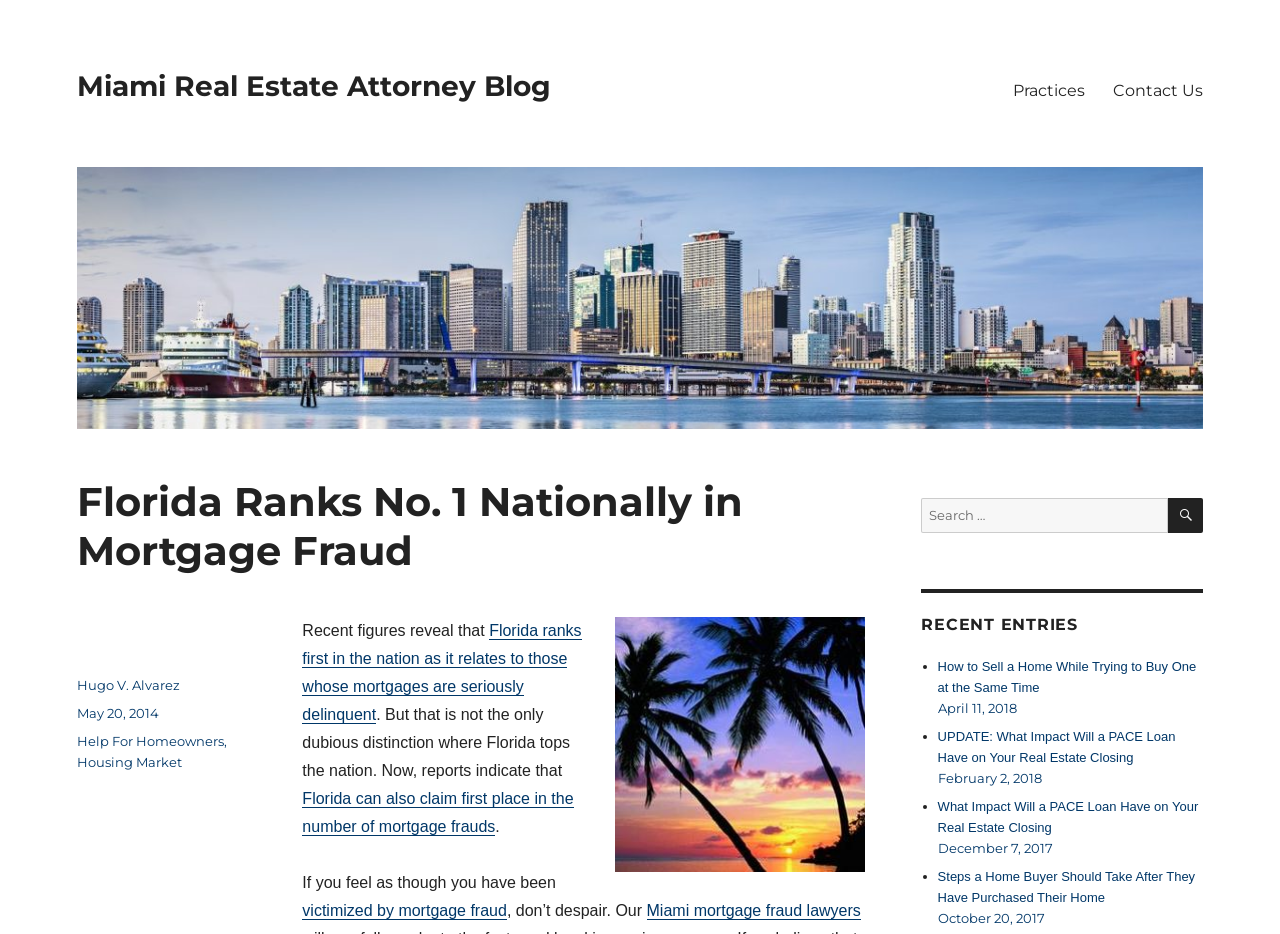Locate the bounding box coordinates of the element that should be clicked to execute the following instruction: "Contact the Miami Real Estate Attorney".

[0.858, 0.074, 0.951, 0.119]